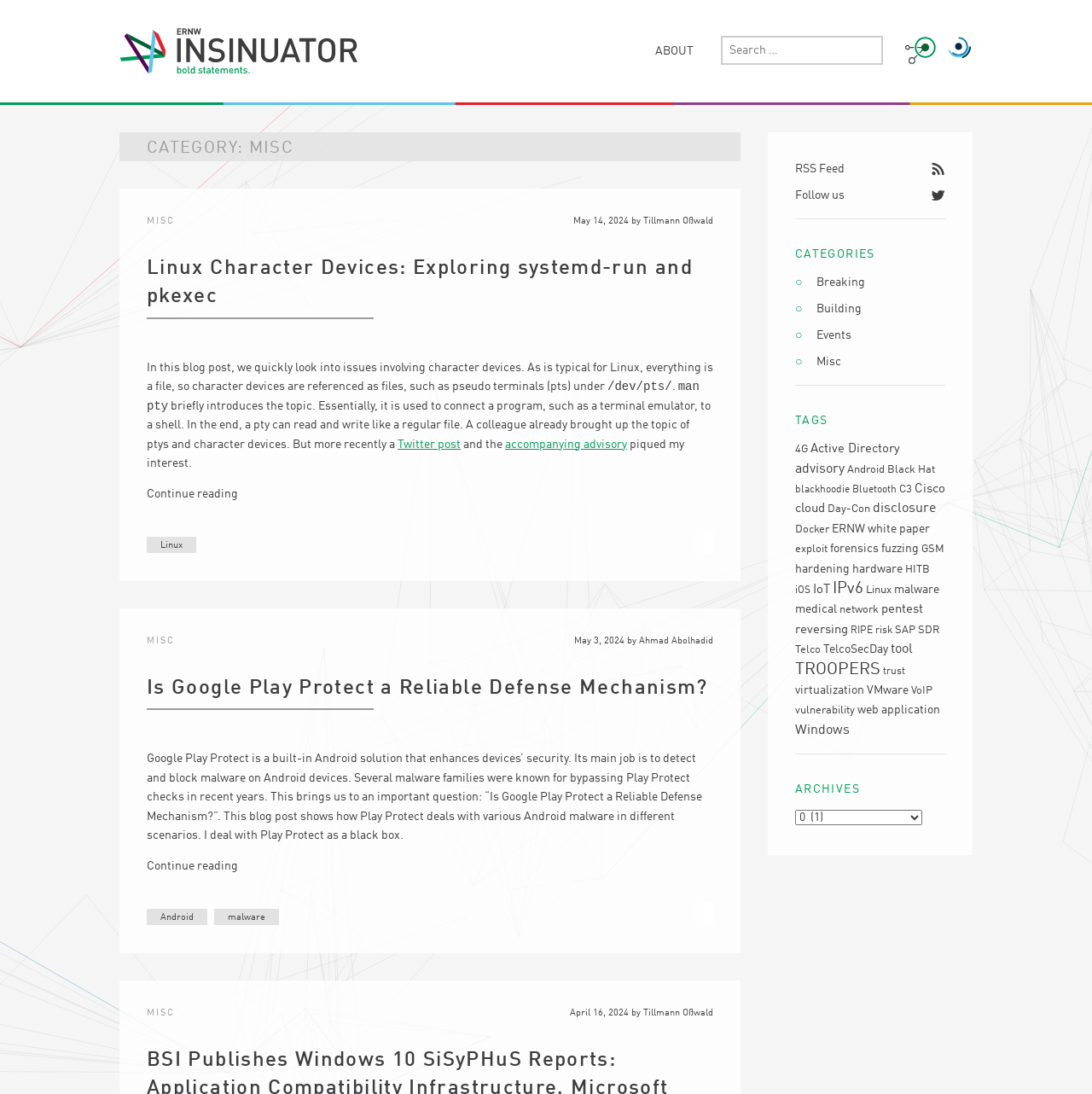Point out the bounding box coordinates of the section to click in order to follow this instruction: "Search for something".

[0.66, 0.033, 0.809, 0.061]